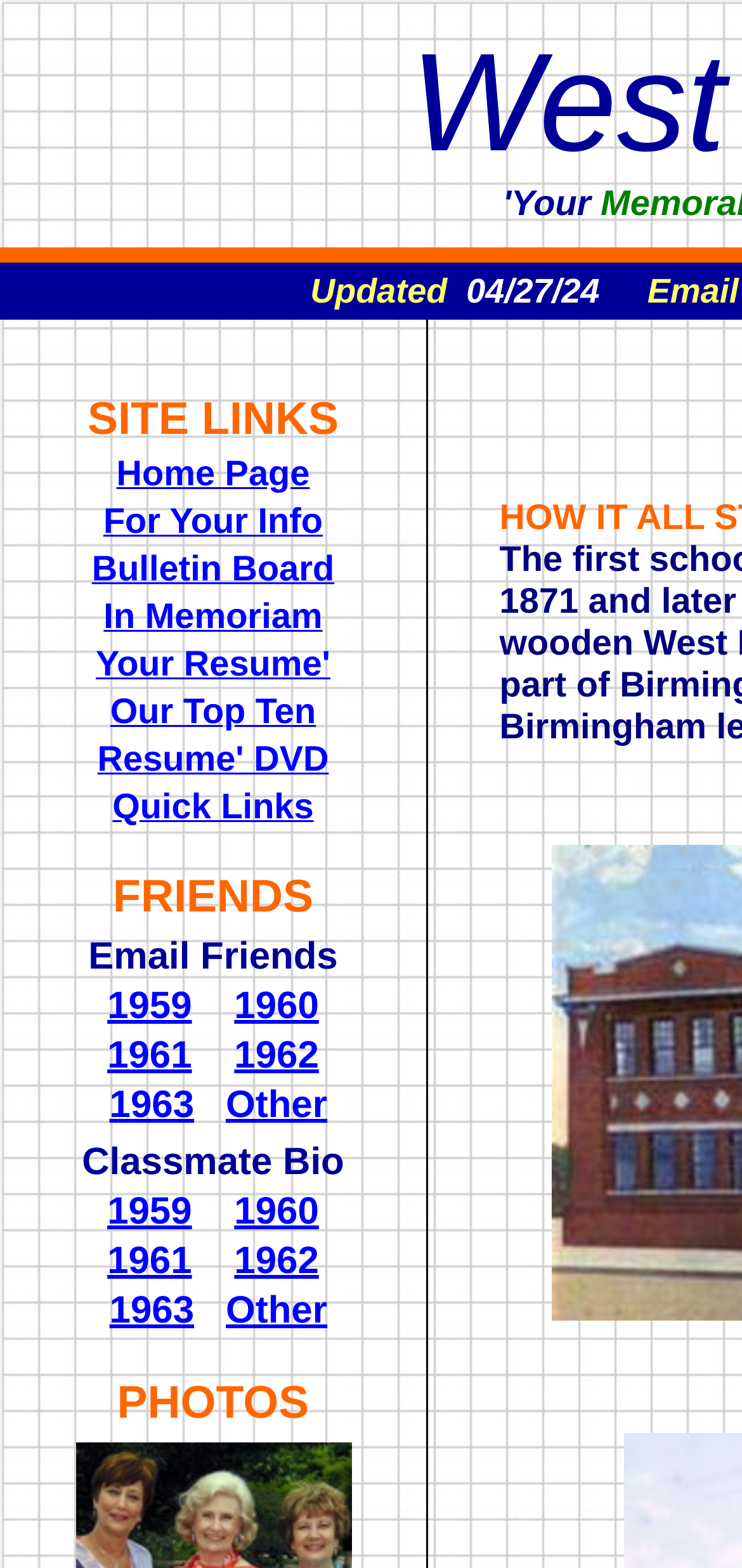Identify and provide the bounding box coordinates of the UI element described: "1960". The coordinates should be formatted as [left, top, right, bottom], with each number being a float between 0 and 1.

[0.316, 0.629, 0.43, 0.655]